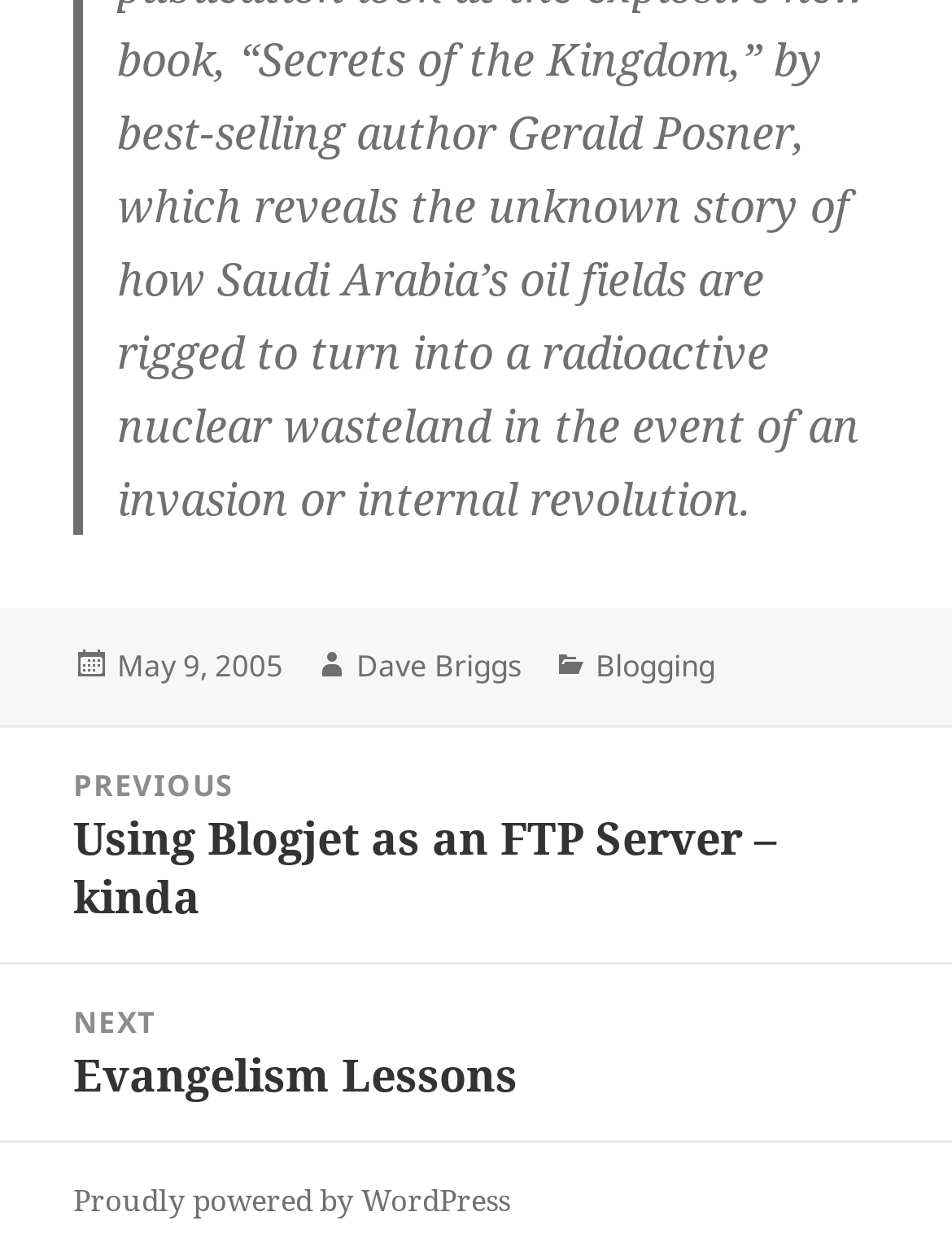What platform powers this website?
Please analyze the image and answer the question with as much detail as possible.

I found the platform that powers this website by looking at the content info section, where it says 'Proudly powered by WordPress'.